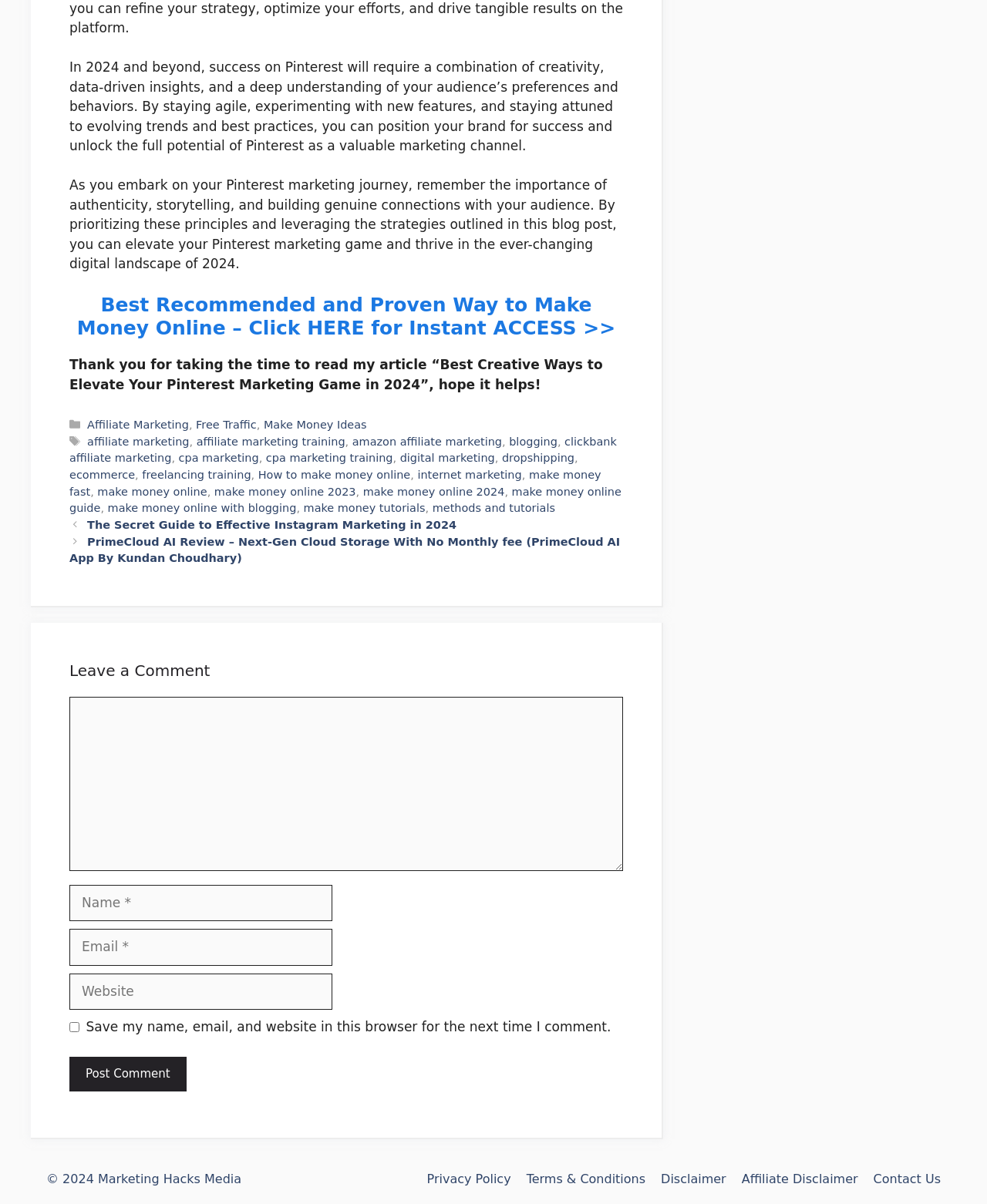Find the bounding box coordinates of the area to click in order to follow the instruction: "Click the link to view the PrimeCloud AI Review".

[0.07, 0.445, 0.628, 0.469]